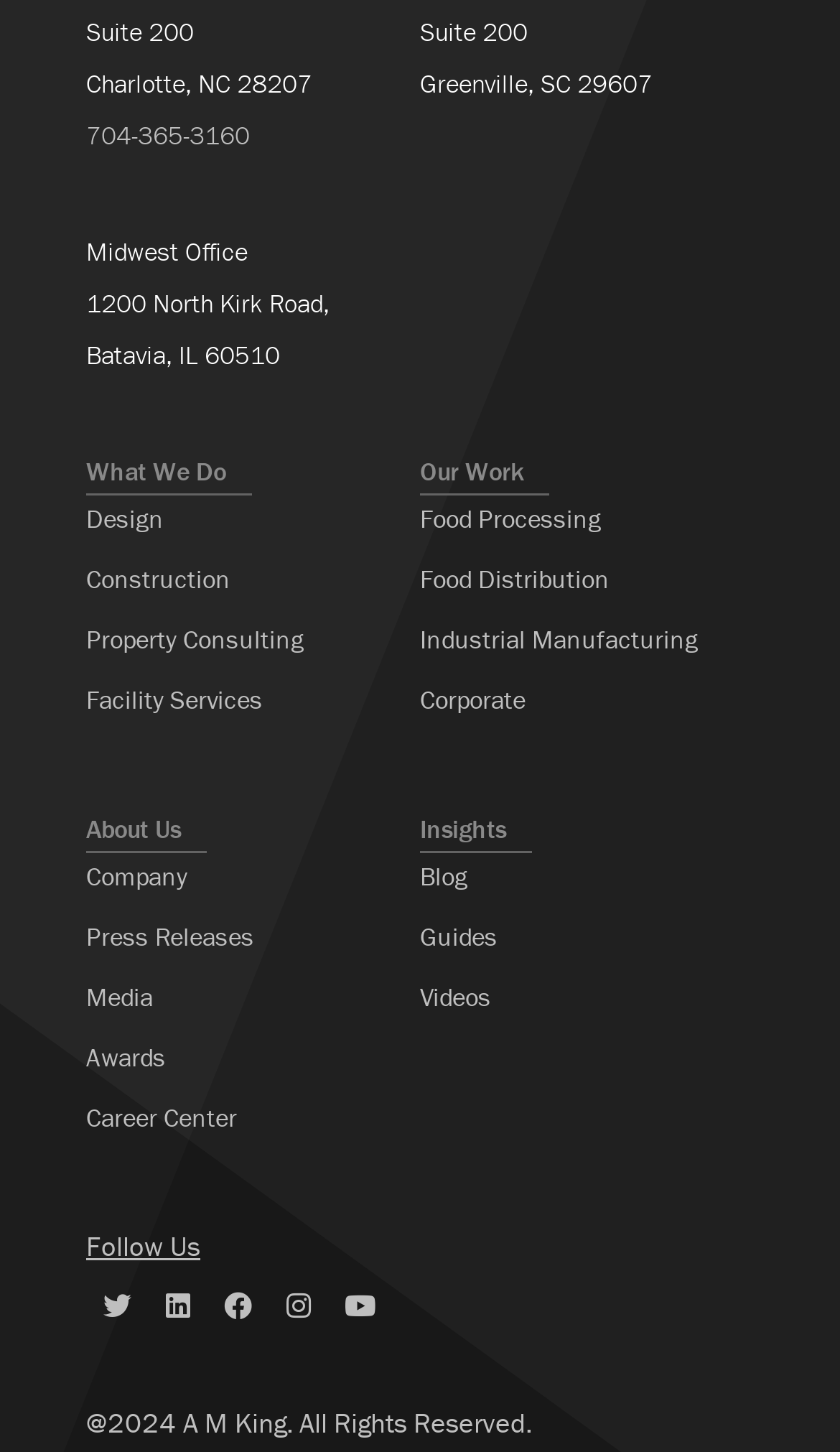What is the company's copyright year? Based on the image, give a response in one word or a short phrase.

2024